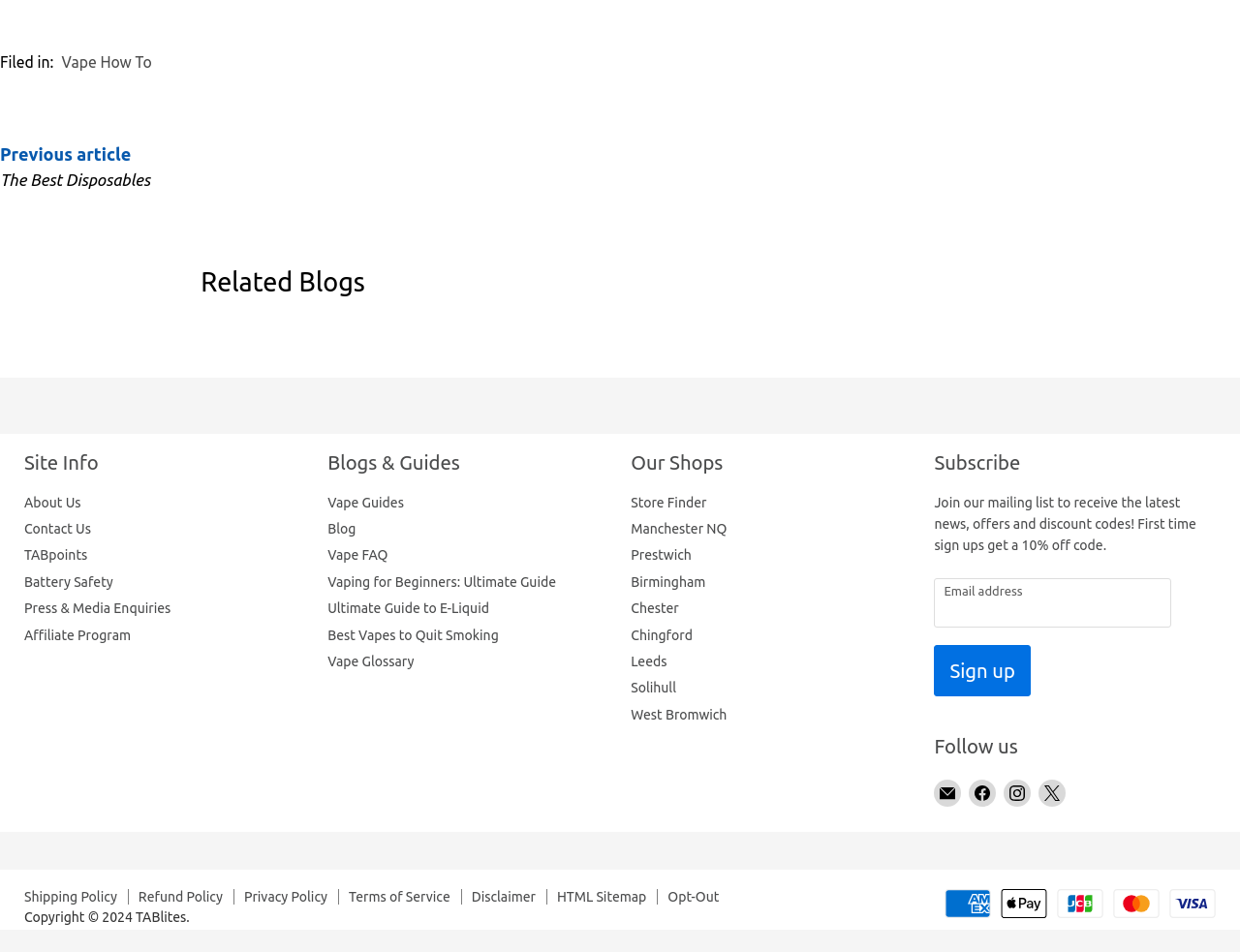Locate the bounding box coordinates of the segment that needs to be clicked to meet this instruction: "Click on 'About Us'".

[0.02, 0.519, 0.065, 0.536]